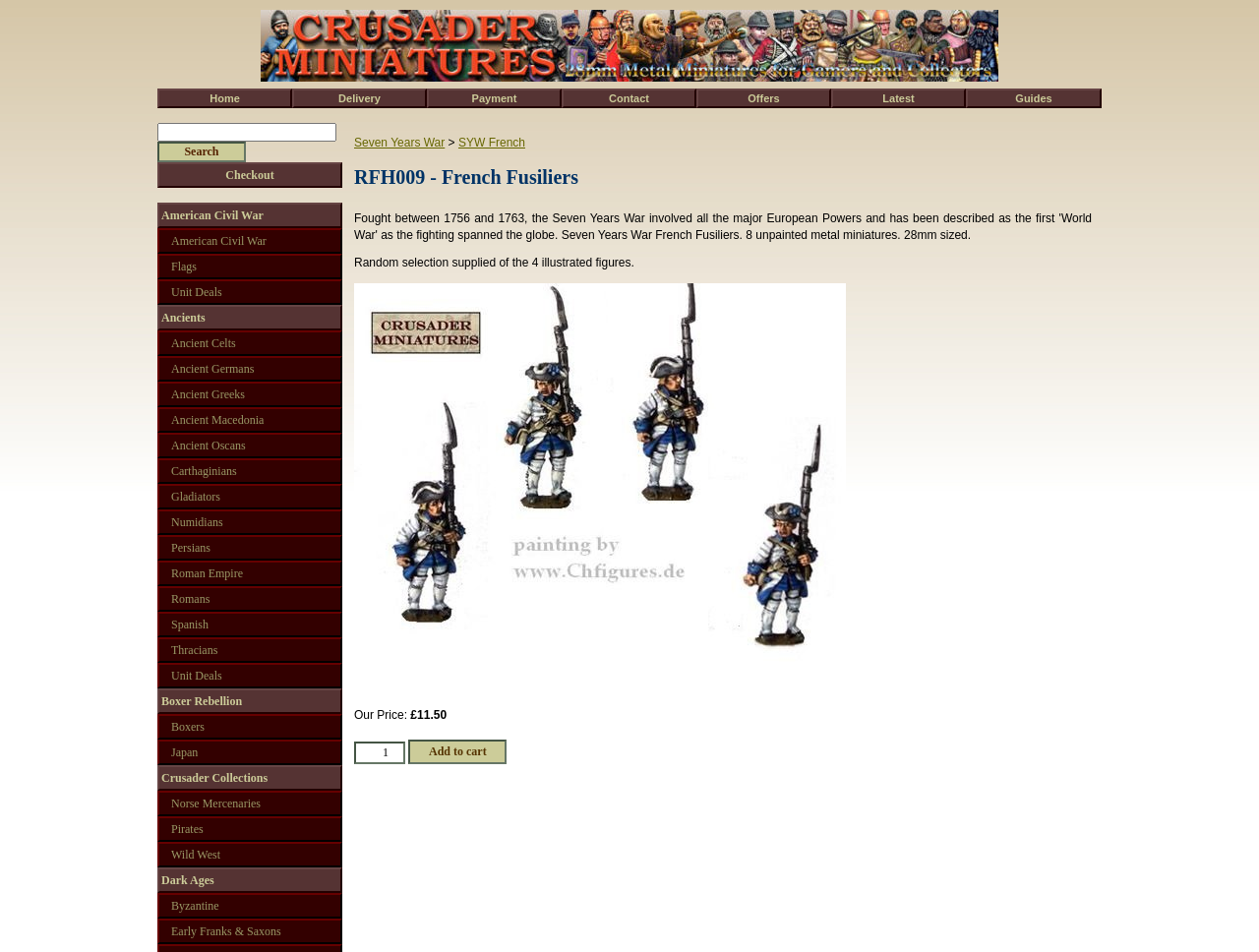Find the bounding box coordinates of the element I should click to carry out the following instruction: "Browse American Civil War products".

[0.125, 0.213, 0.272, 0.24]